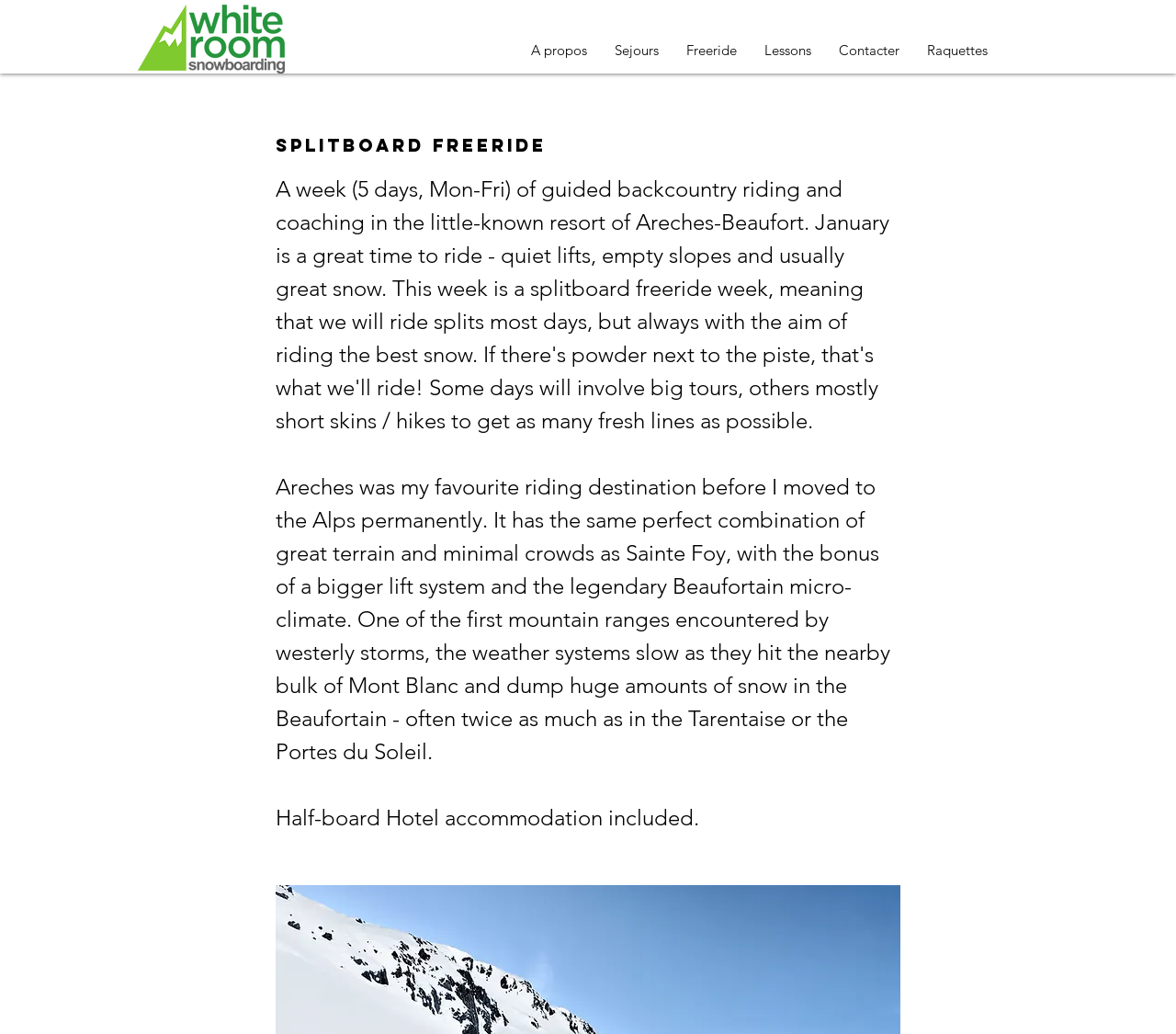Analyze and describe the webpage in a detailed narrative.

The webpage is about Splitboard Freeride, specifically highlighting the destination of Areches. At the top left, there is a link to an unknown page. Below it, a navigation menu labeled "Site" spans across the top of the page, containing seven links: "A propos", "Sejours", "Freeride", "Lessons", "Contacter", "Raquettes", and others. 

The main content of the page starts with a heading "Splitboard Freeride" positioned at the top center. Below the heading, there is a paragraph describing Areches as a riding destination, praising its great terrain and minimal crowds, as well as its bigger lift system and unique micro-climate. 

Further down, there is another paragraph mentioning that half-board Hotel accommodation is included. Overall, the webpage appears to be promoting a freeride splitboard experience in Areches, with a focus on the destination's advantages and what's included in the package.